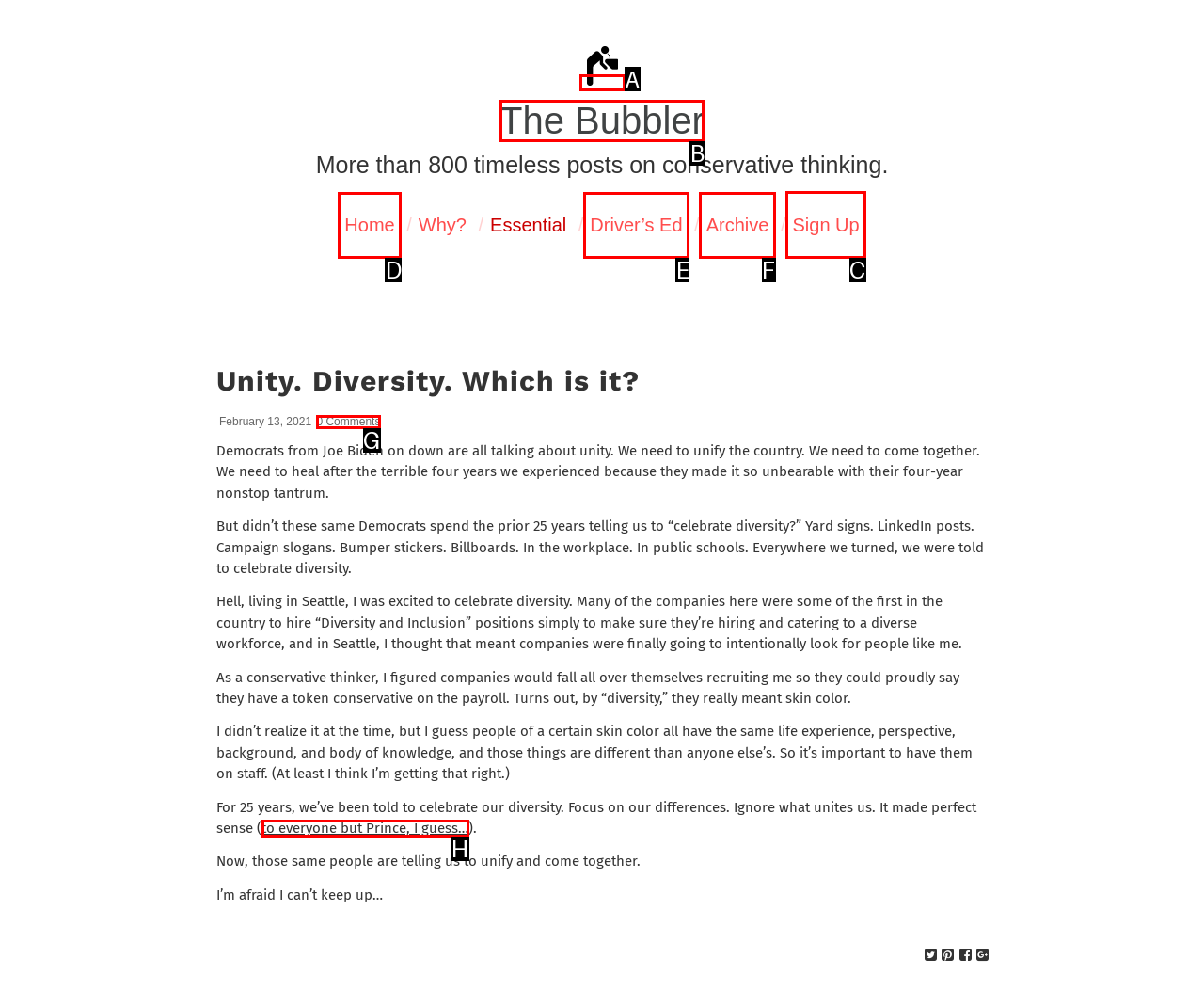Tell me which letter corresponds to the UI element that should be clicked to fulfill this instruction: Sign up for the newsletter
Answer using the letter of the chosen option directly.

C